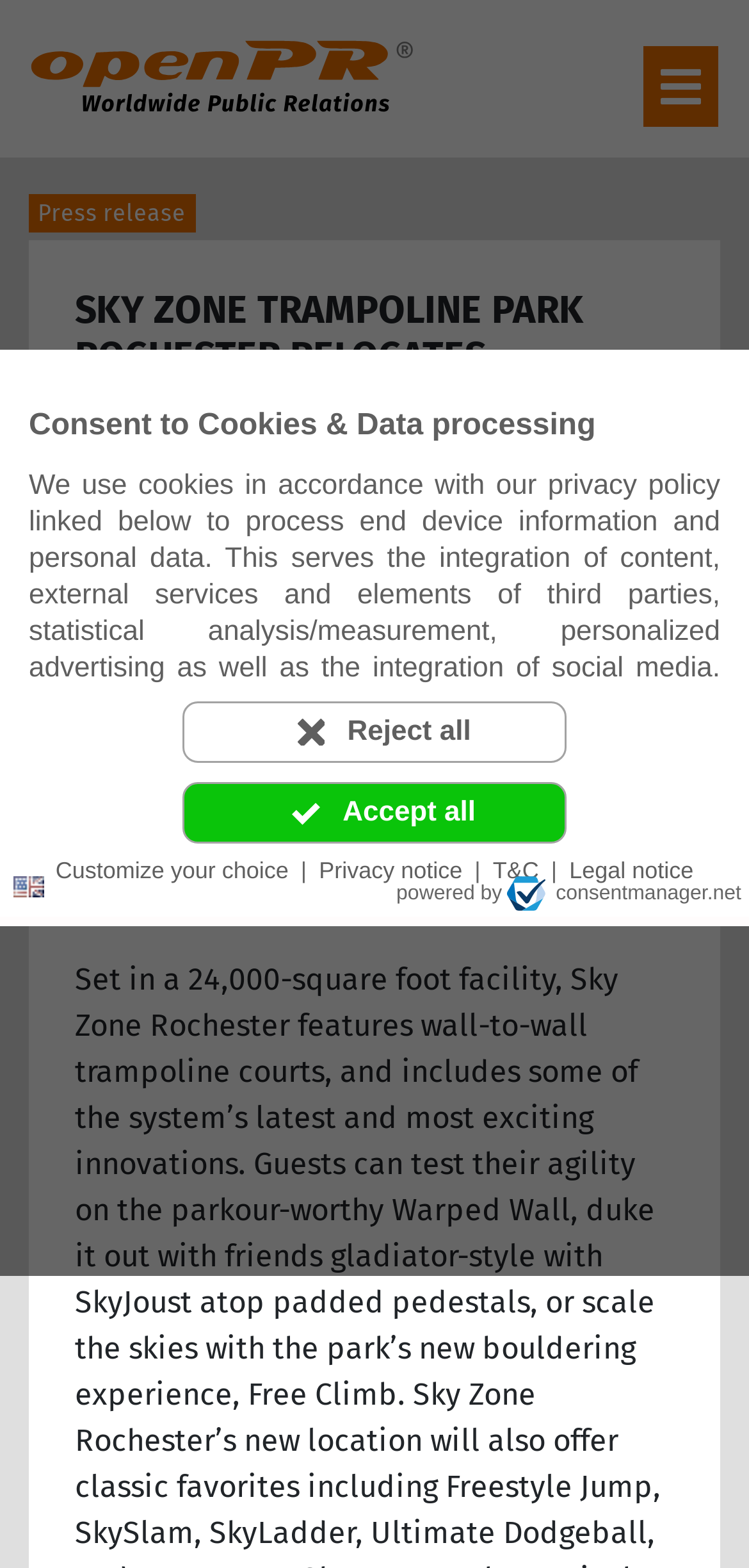Answer the question below with a single word or a brief phrase: 
What is the name of the trampoline park?

Sky Zone